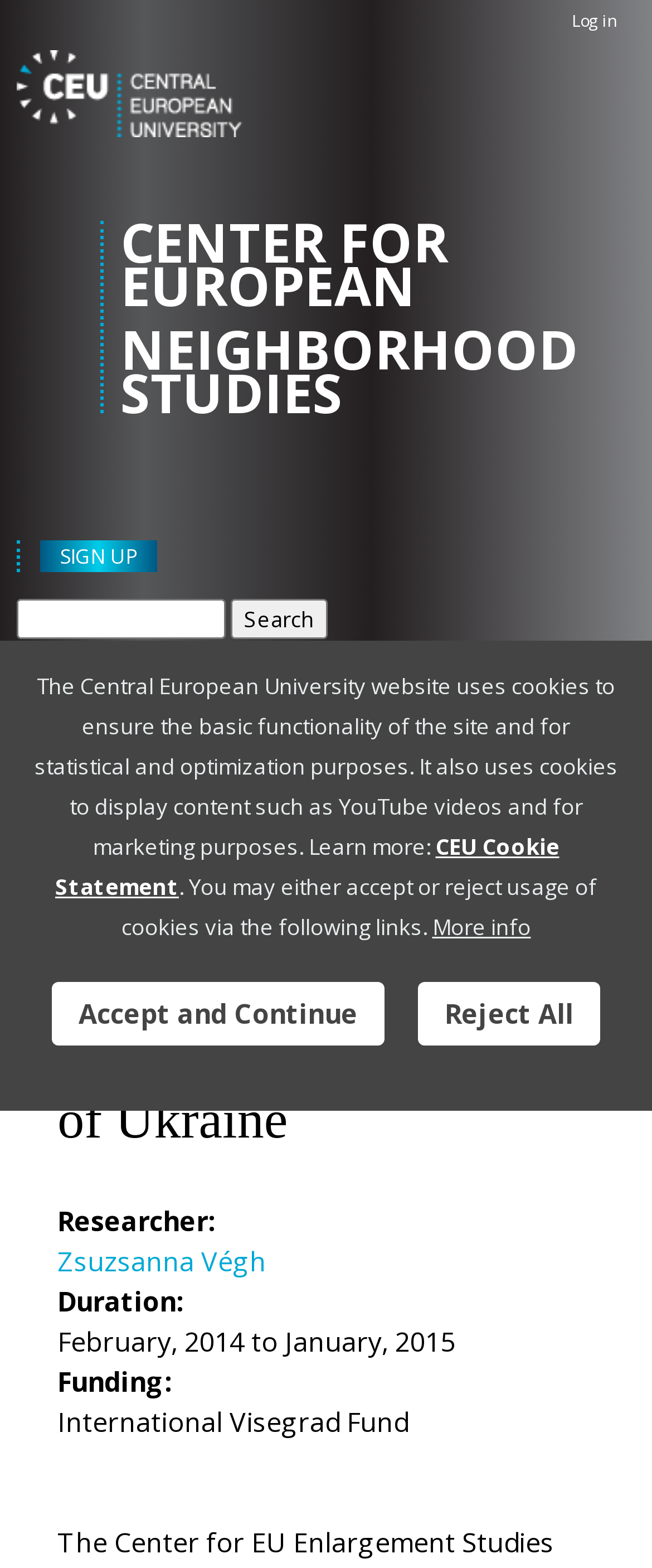Find the bounding box coordinates of the clickable region needed to perform the following instruction: "View projects". The coordinates should be provided as four float numbers between 0 and 1, i.e., [left, top, right, bottom].

[0.204, 0.512, 0.321, 0.53]